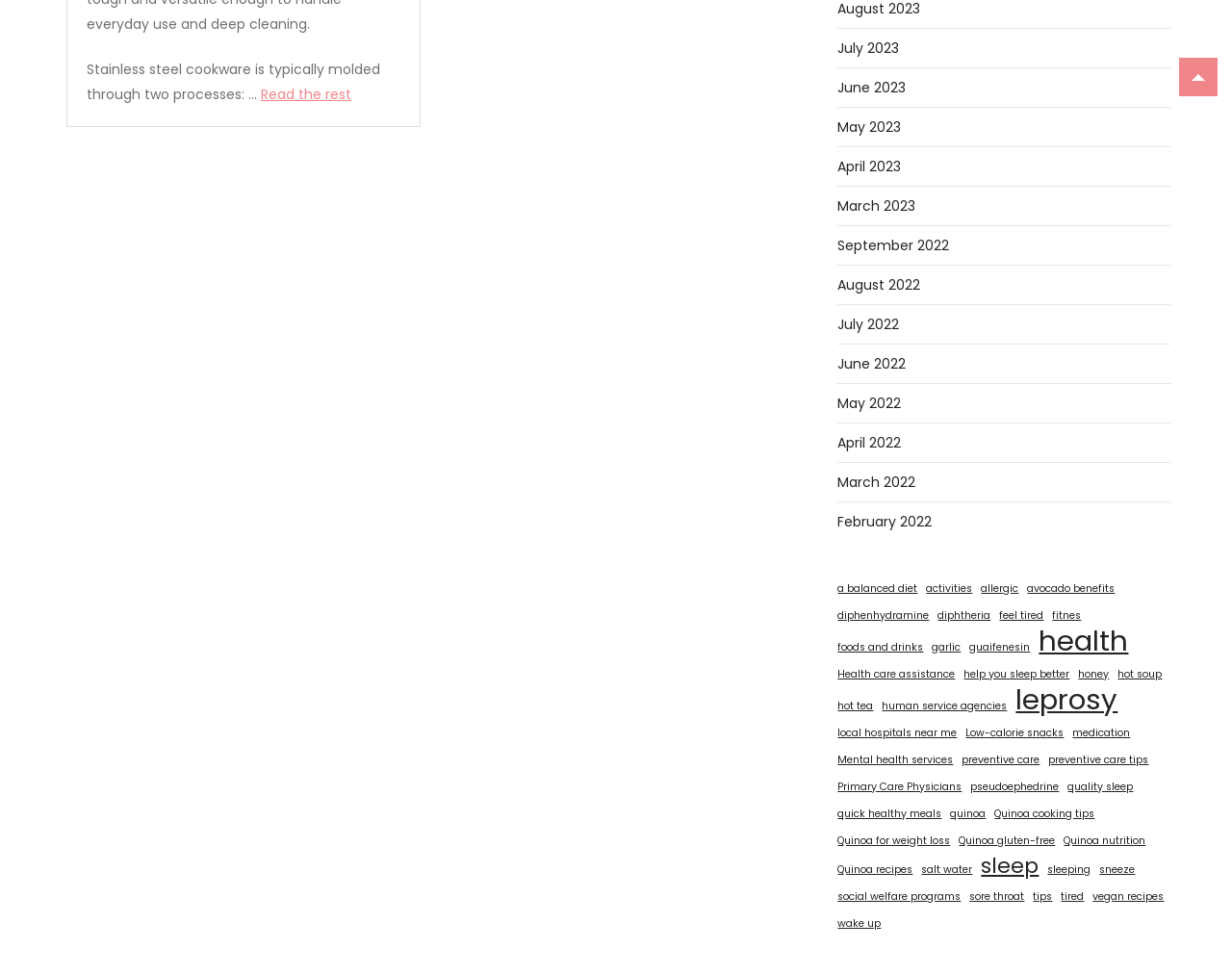Please provide the bounding box coordinate of the region that matches the element description: fitnes. Coordinates should be in the format (top-left x, top-left y, bottom-right x, bottom-right y) and all values should be between 0 and 1.

[0.854, 0.619, 0.878, 0.645]